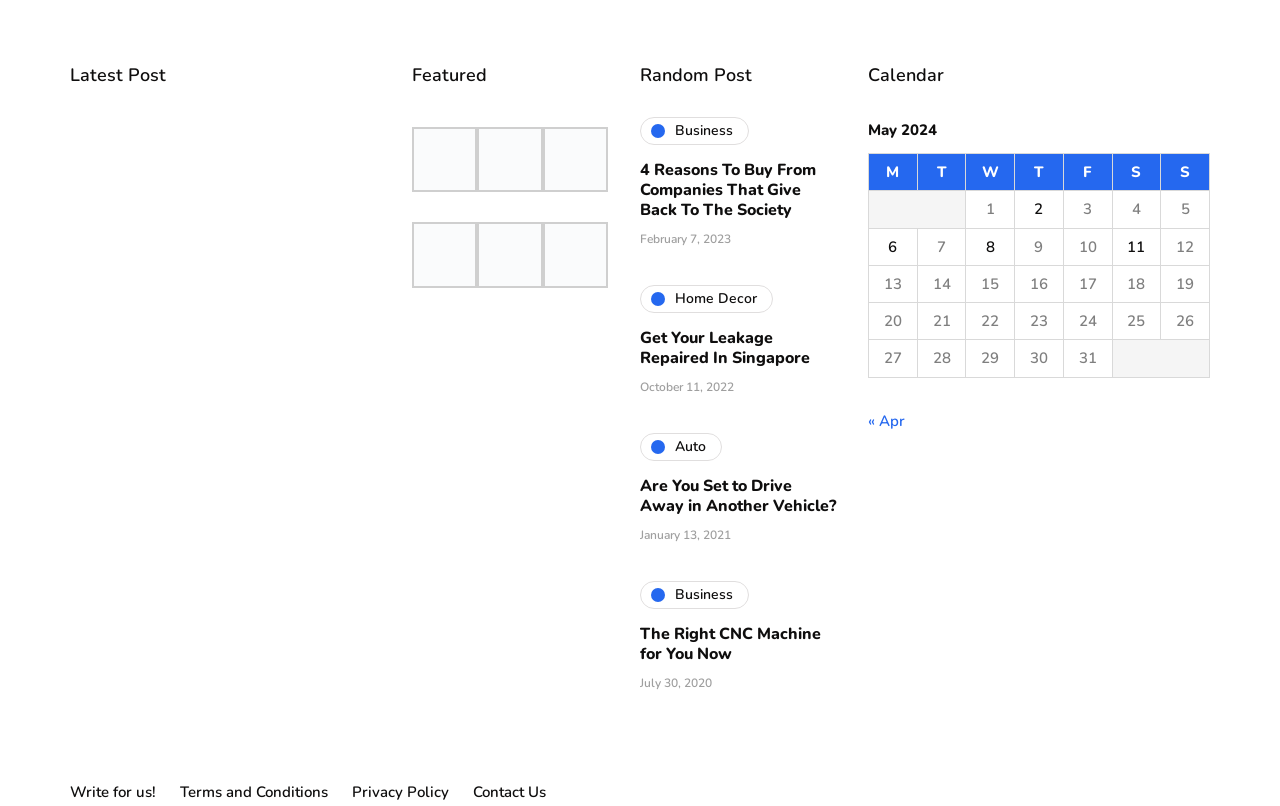Find the bounding box coordinates of the area that needs to be clicked in order to achieve the following instruction: "Read the 'Get Your Leakage Repaired In Singapore' article". The coordinates should be specified as four float numbers between 0 and 1, i.e., [left, top, right, bottom].

[0.5, 0.406, 0.633, 0.458]